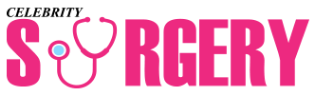Using the details from the image, please elaborate on the following question: What is the symbol of the medical context?

Accompanying the title is a stylized illustration of a stethoscope, which symbolizes the medical context of the content and effectively conveys the theme of the article.